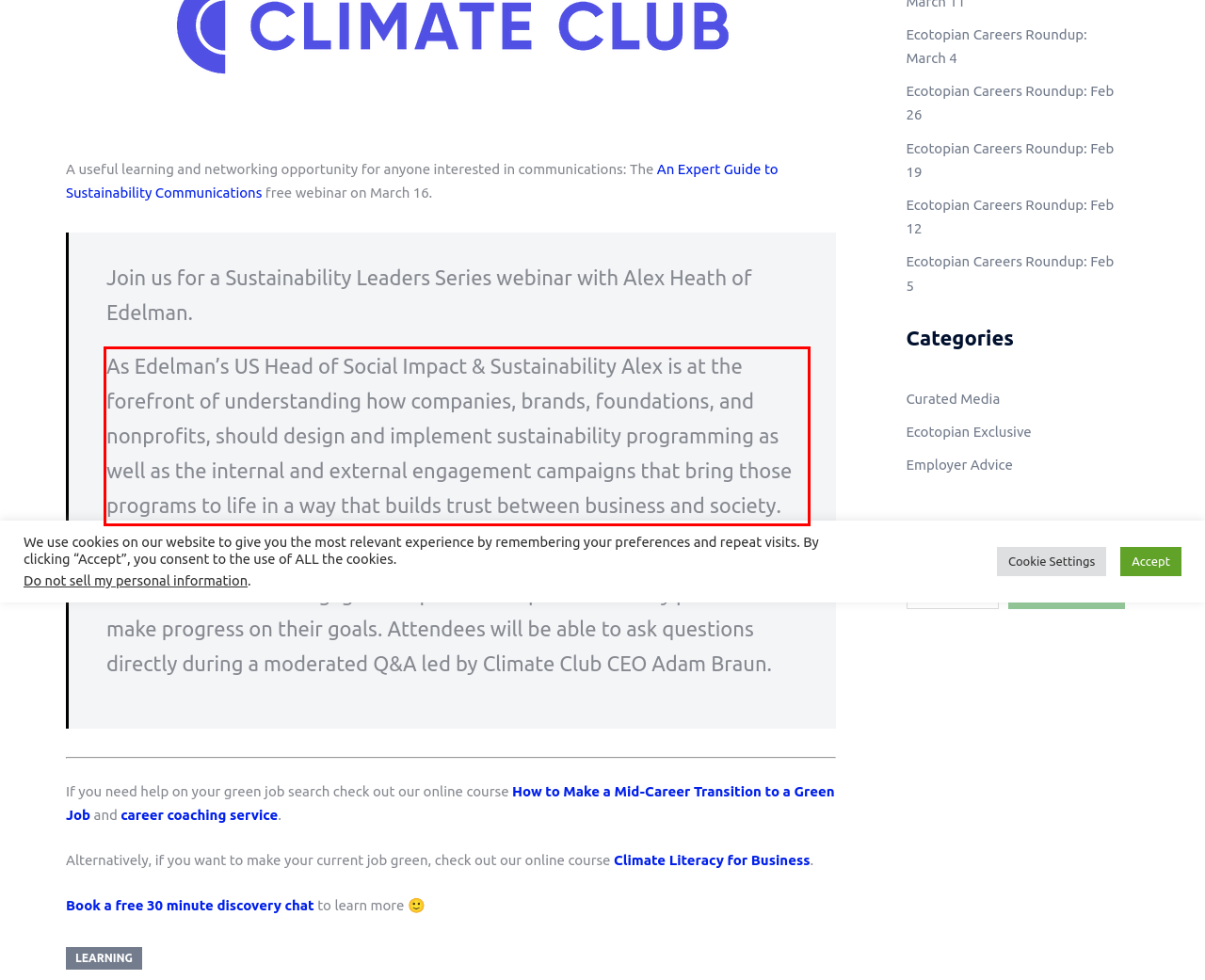You are presented with a webpage screenshot featuring a red bounding box. Perform OCR on the text inside the red bounding box and extract the content.

As Edelman’s US Head of Social Impact & Sustainability Alex is at the forefront of understanding how companies, brands, foundations, and nonprofits, should design and implement sustainability programming as well as the internal and external engagement campaigns that bring those programs to life in a way that builds trust between business and society.‍